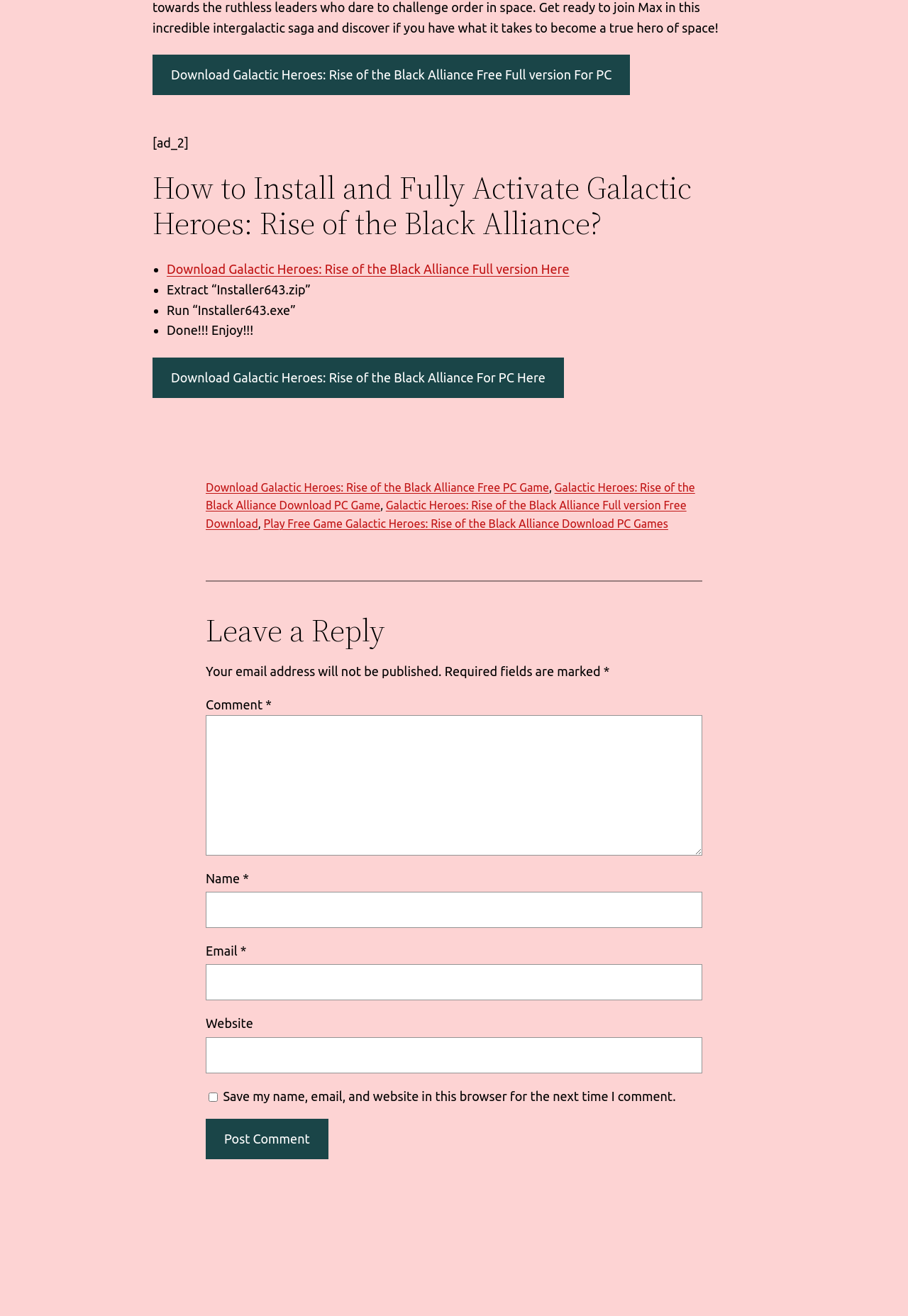Please locate the bounding box coordinates of the region I need to click to follow this instruction: "Post a comment".

[0.227, 0.85, 0.361, 0.881]